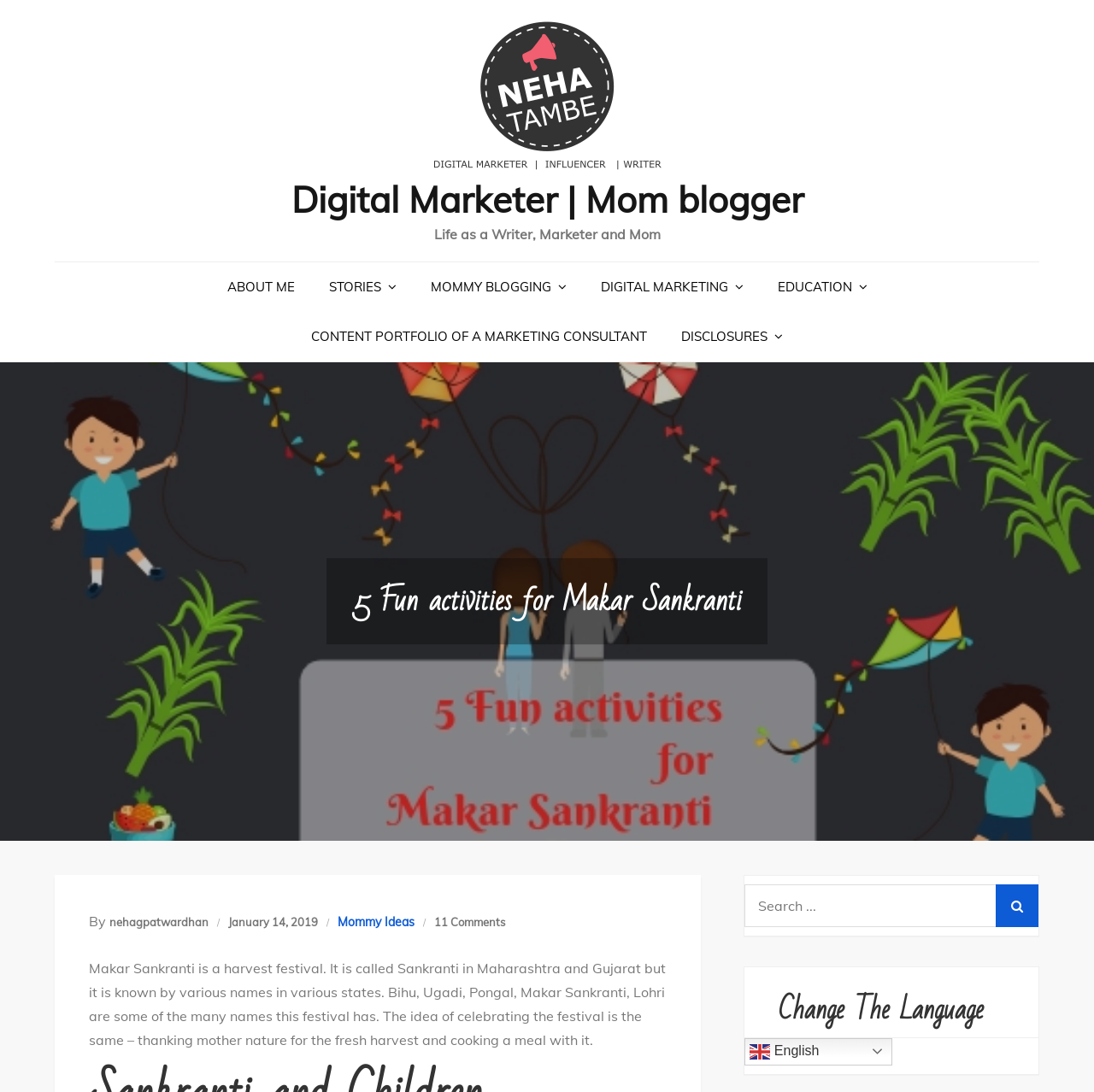Highlight the bounding box coordinates of the element you need to click to perform the following instruction: "Change the language to English."

[0.681, 0.95, 0.816, 0.975]